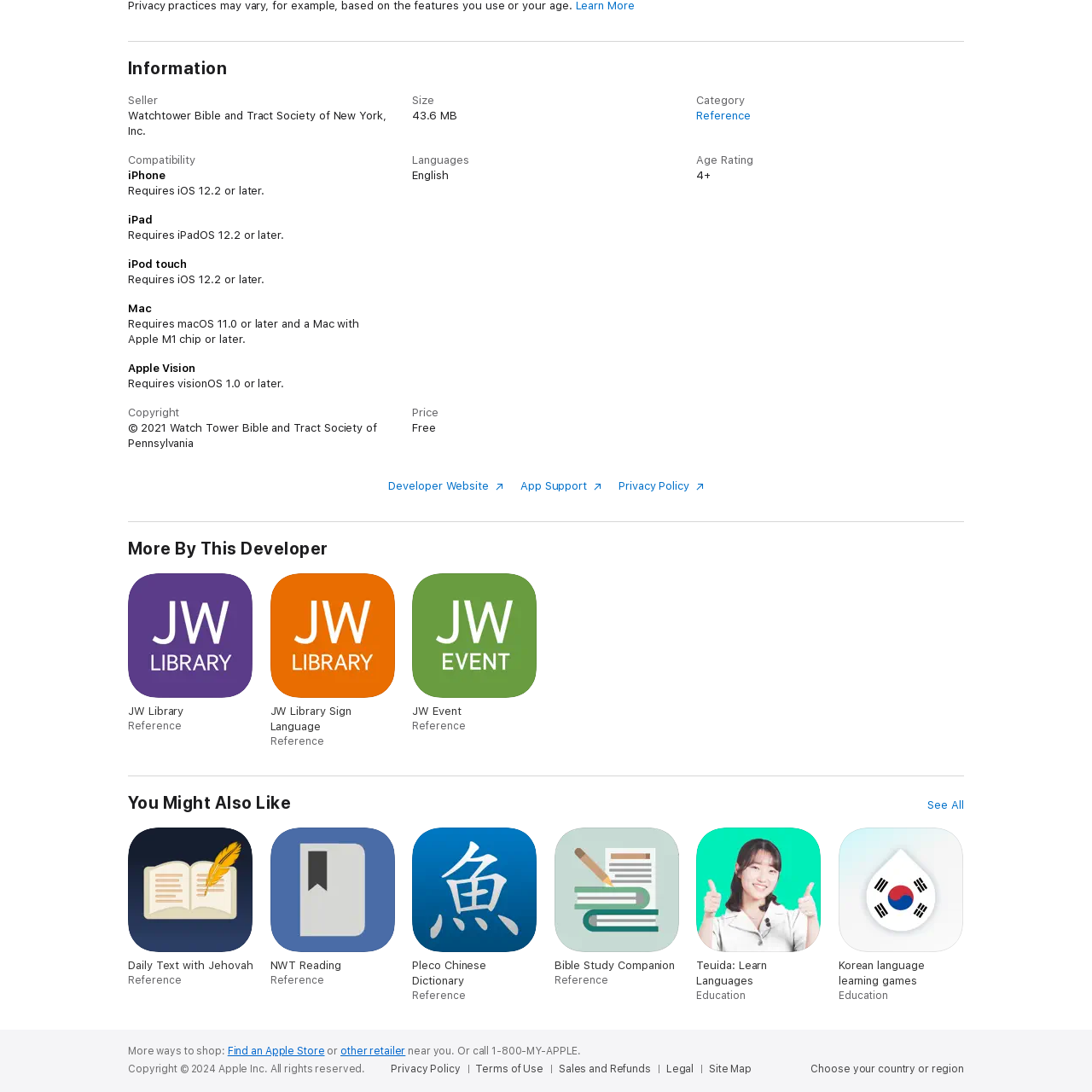What is the category of this item?
Analyze the image and provide a thorough answer to the question.

I found the answer by looking at the 'Category' description list term and its corresponding detail, which is a link labeled 'Reference'.